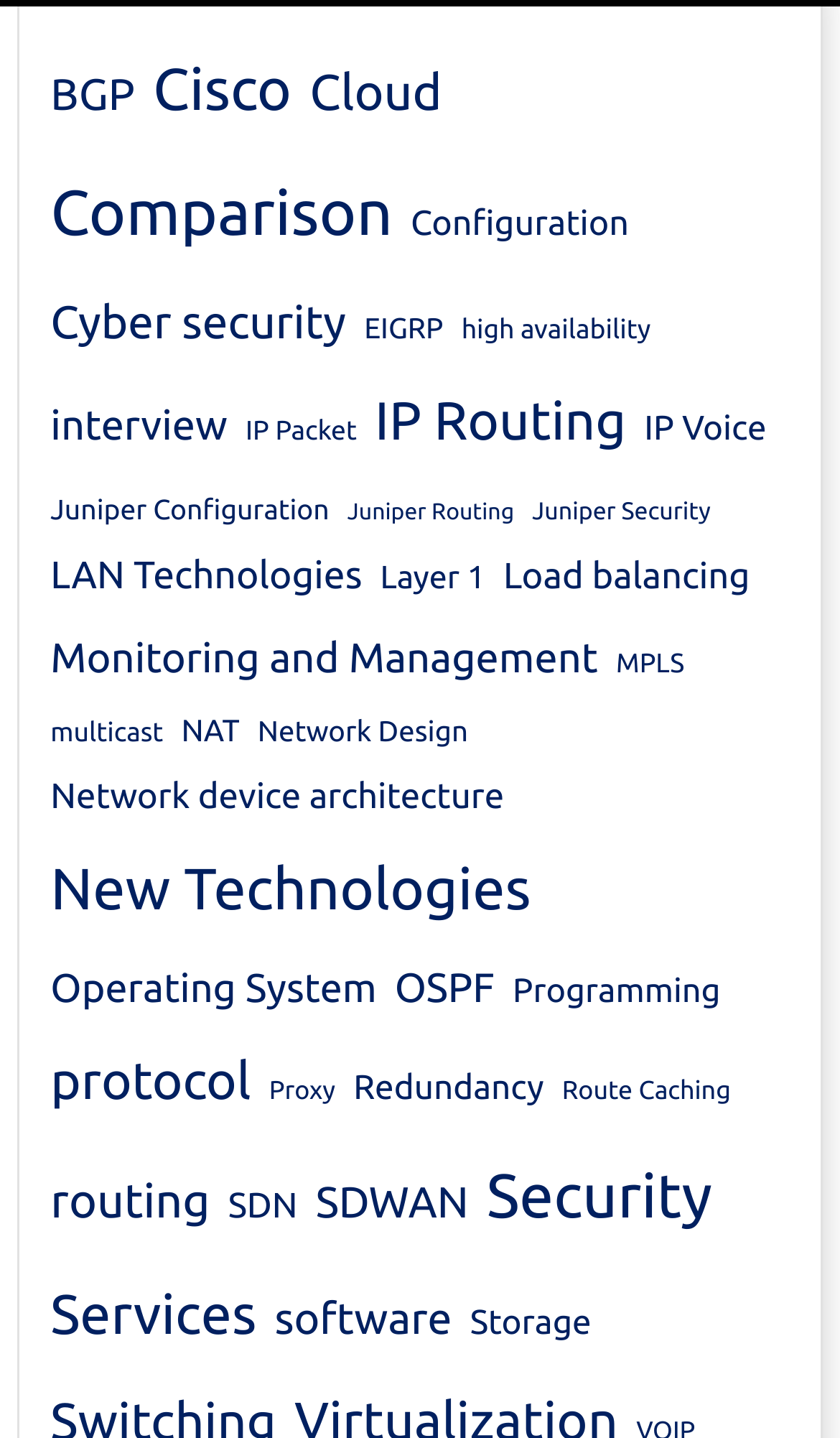What is the second category from the top?
From the details in the image, answer the question comprehensively.

By analyzing the bounding box coordinates, I determined that the second category from the top is 'Cisco', which has a y1 coordinate of 0.023.